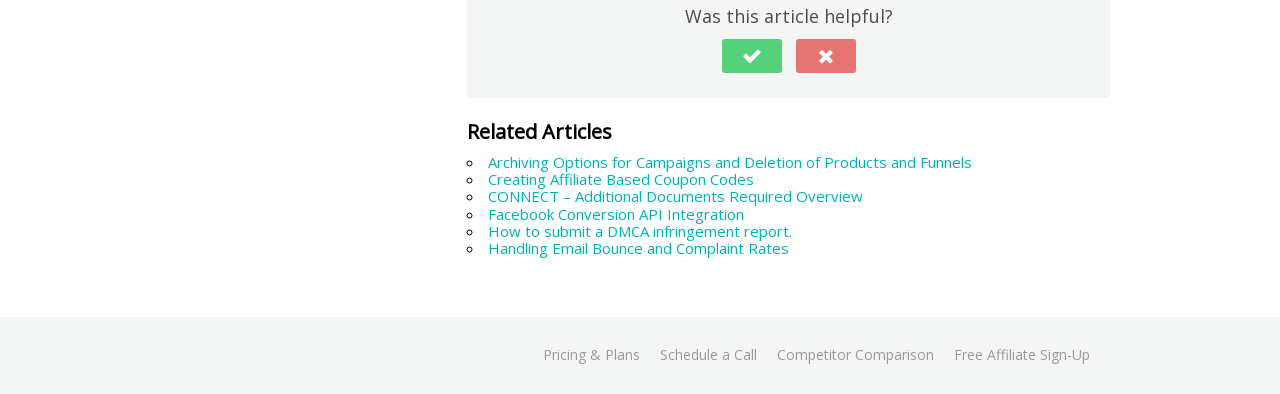Please specify the bounding box coordinates of the clickable section necessary to execute the following command: "Check pricing and plans".

[0.424, 0.877, 0.5, 0.925]